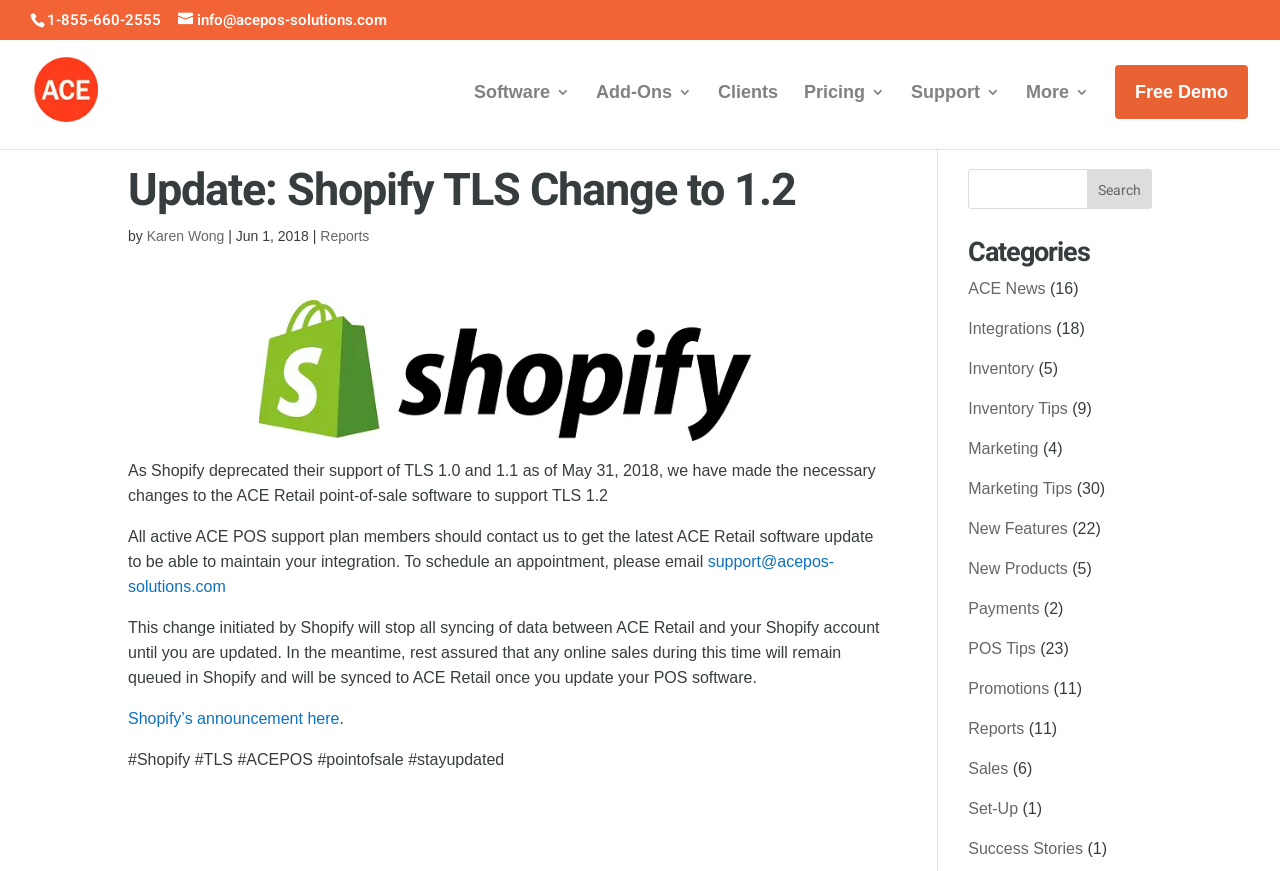Determine the bounding box coordinates of the clickable element to complete this instruction: "Search for something". Provide the coordinates in the format of four float numbers between 0 and 1, [left, top, right, bottom].

[0.756, 0.194, 0.9, 0.24]